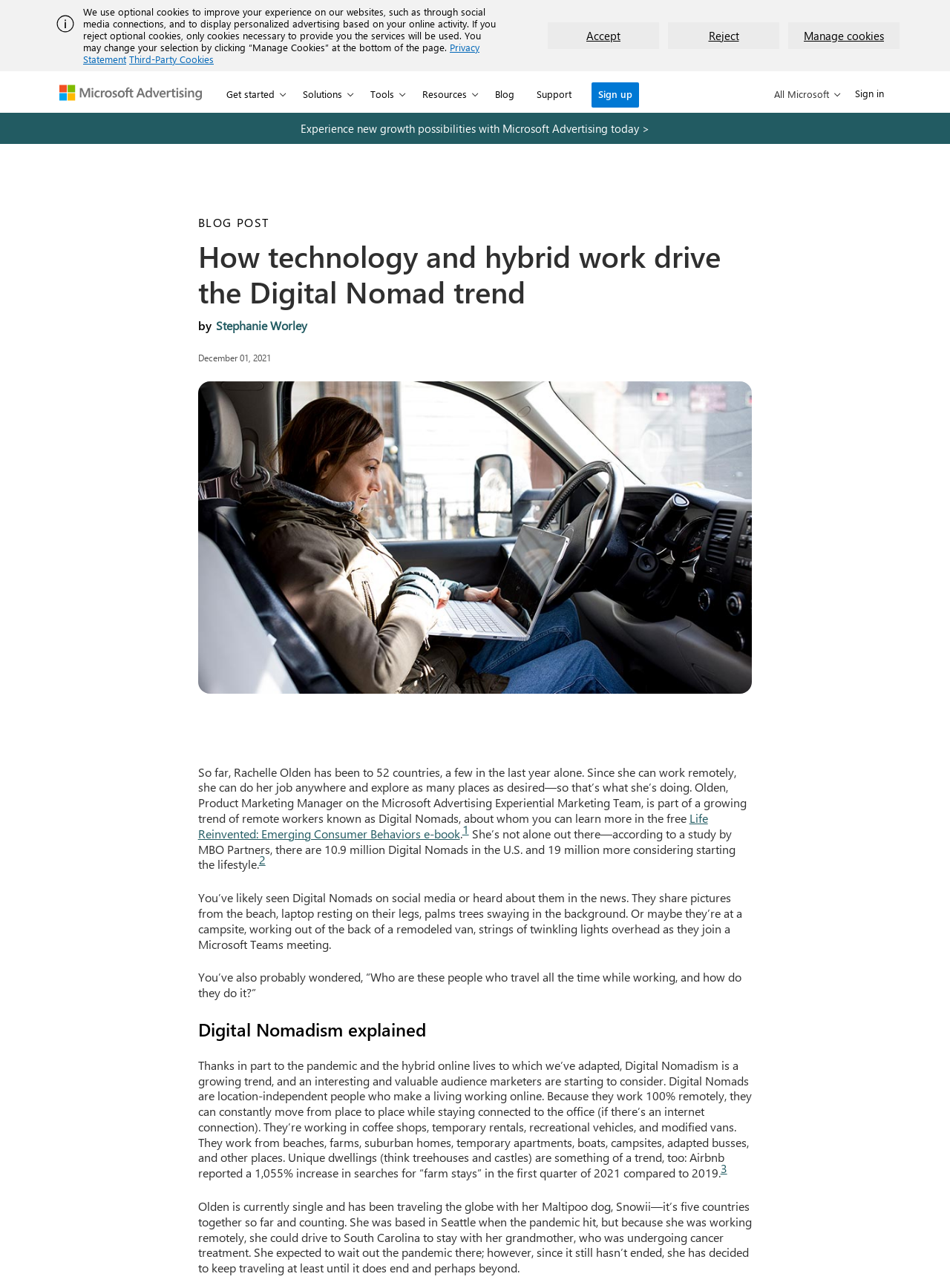Pinpoint the bounding box coordinates of the clickable element to carry out the following instruction: "Explore the 'Life Reinvented: Emerging Consumer Behaviors e-book'."

[0.208, 0.629, 0.745, 0.653]